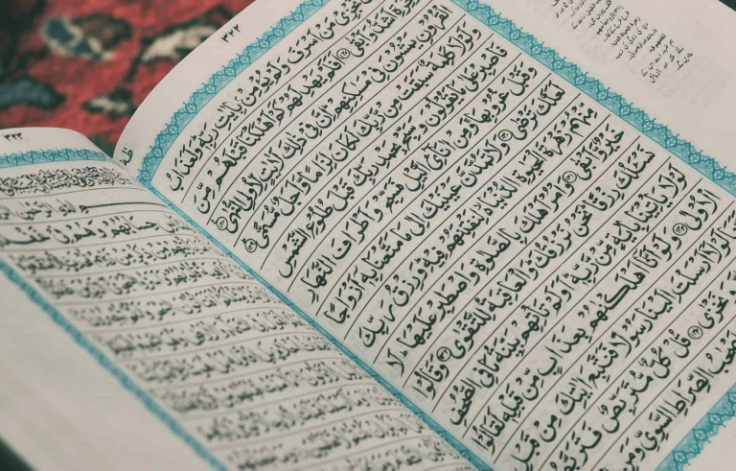Give a short answer to this question using one word or a phrase:
What direction is the text written in?

Right-to-left